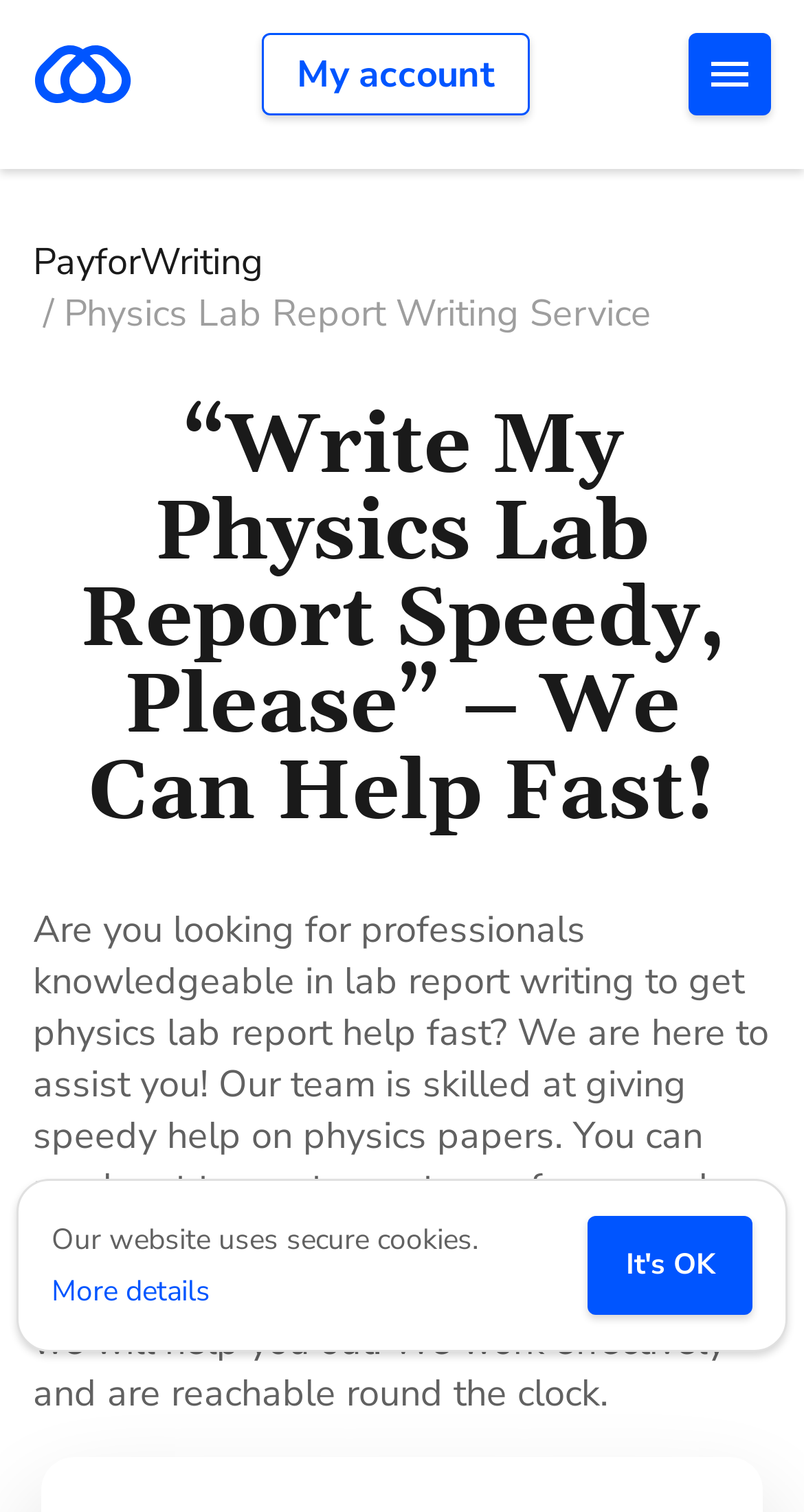What is the service provided by this website?
Carefully analyze the image and provide a detailed answer to the question.

Based on the webpage content, it is clear that the website provides a service related to physics lab report writing. The heading '“Write My Physics Lab Report Speedy, Please” – We Can Help Fast!' and the text 'Are you looking for professionals knowledgeable in lab report writing to get physics lab report help fast?' suggest that the website offers assistance with writing physics lab reports.